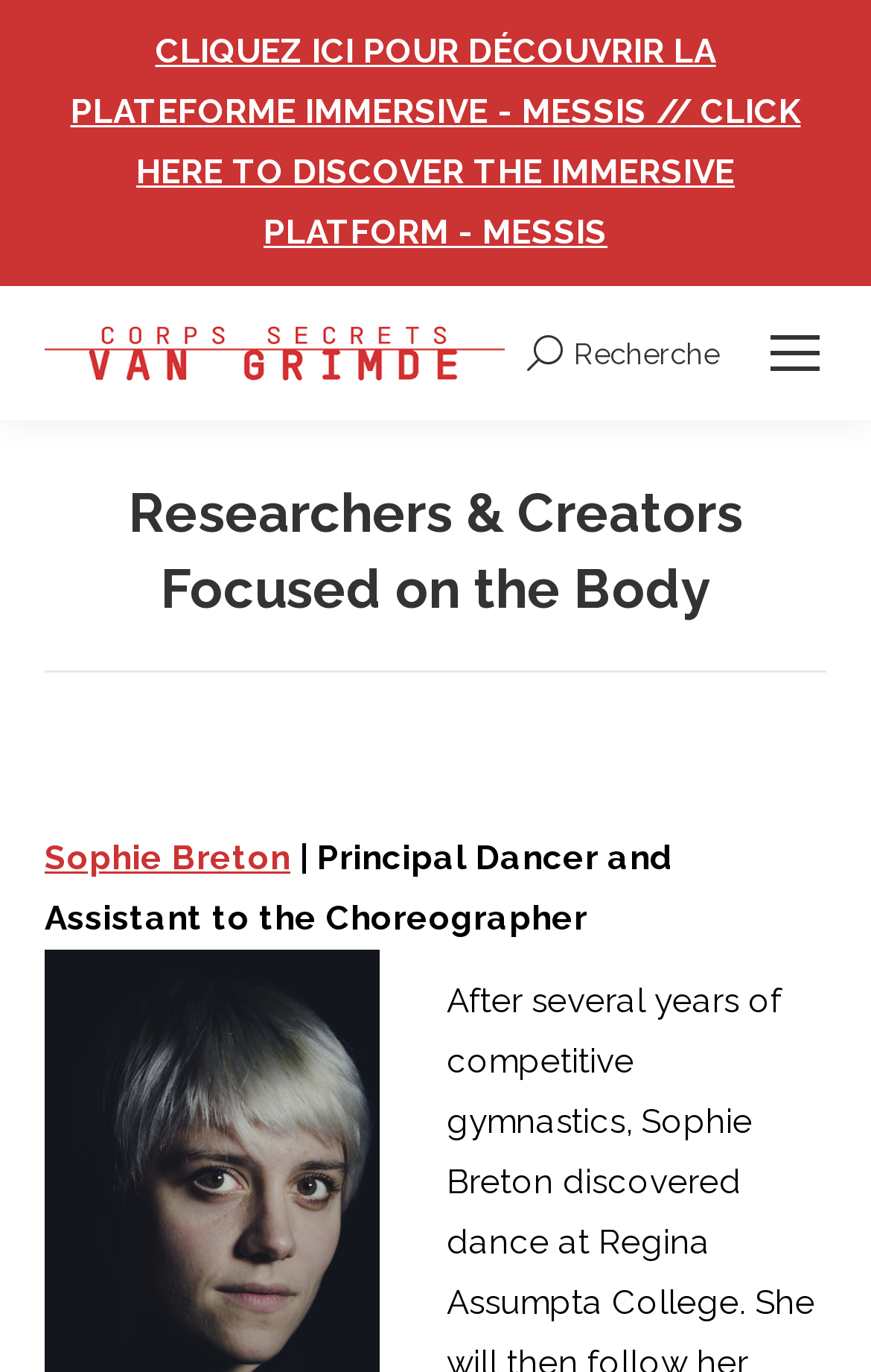What is the purpose of the search bar?
Please analyze the image and answer the question with as much detail as possible.

I inferred the purpose of the search bar by its label 'Search:' and the presence of a search icon next to it, which suggests that it is used to search the website.